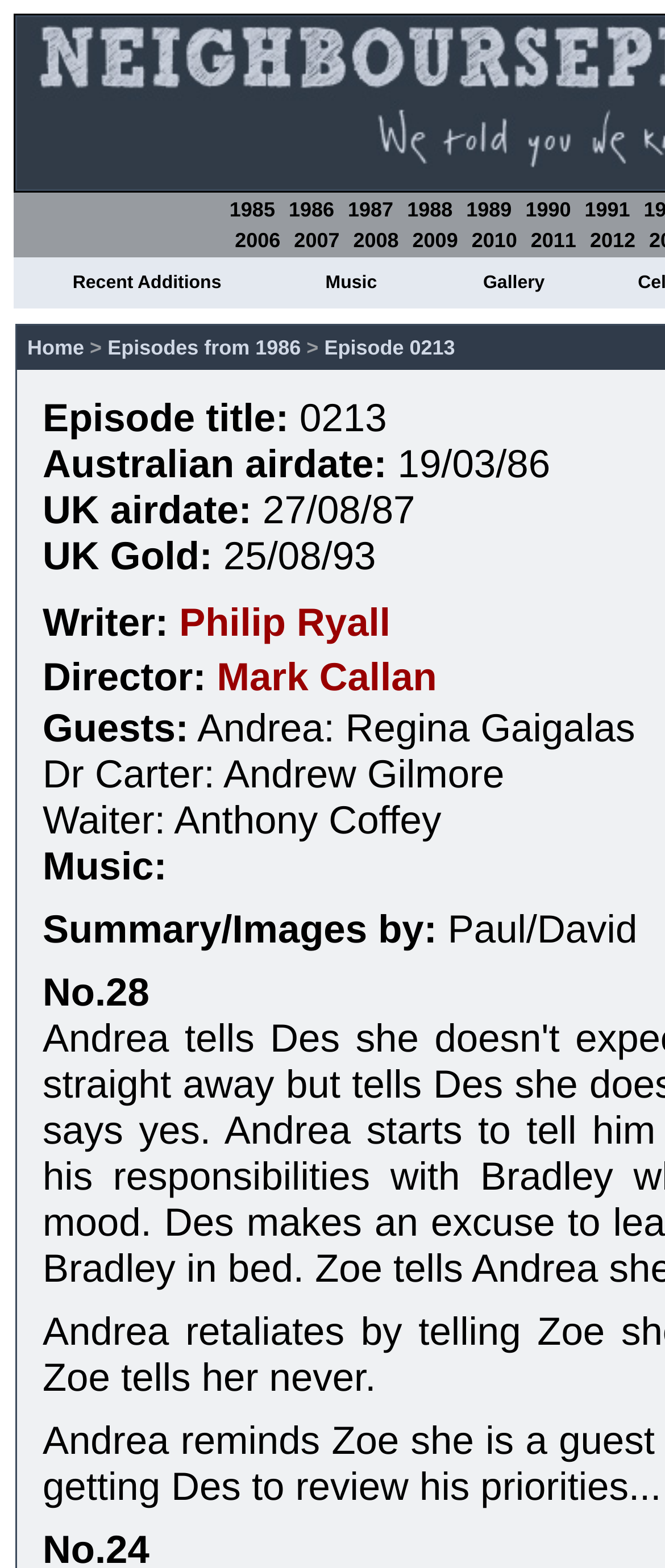Please provide the bounding box coordinates for the element that needs to be clicked to perform the instruction: "Check out Music page". The coordinates must consist of four float numbers between 0 and 1, formatted as [left, top, right, bottom].

[0.489, 0.174, 0.567, 0.187]